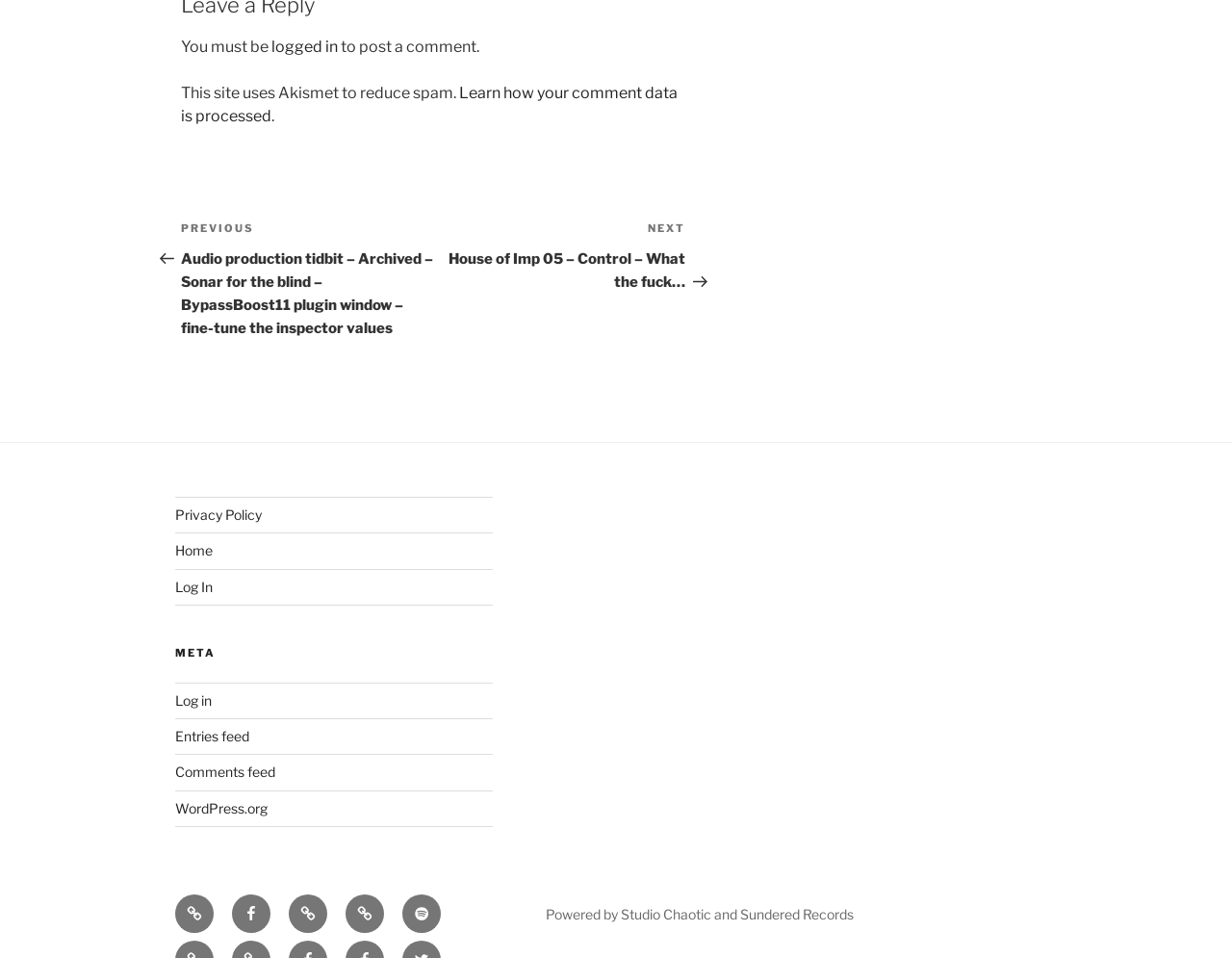Calculate the bounding box coordinates of the UI element given the description: "Icarus machine – official".

[0.142, 0.934, 0.173, 0.974]